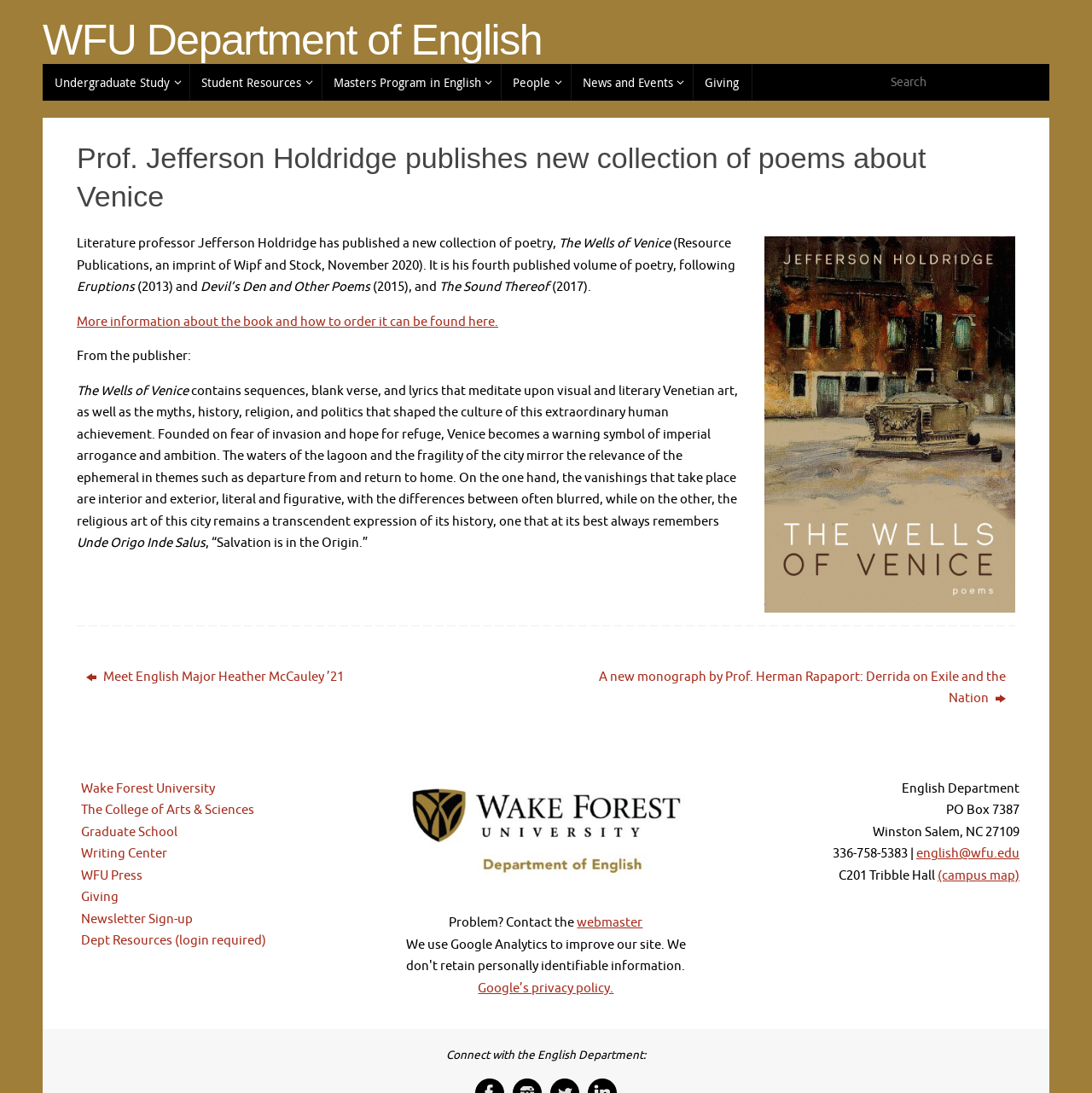Detail the various sections and features present on the webpage.

The webpage is about Professor Jefferson Holdridge's new collection of poems about Venice, published by WFU Department of English. At the top, there is a navigation menu with links to "WFU Department of English", "Skip to content", and other departmental resources. Below the navigation menu, there is a search bar with a search button.

The main content of the webpage is divided into two sections. On the left, there is a heading announcing the publication of Professor Holdridge's new book, followed by a brief description of the book and its contents. Below the description, there are links to more information about the book and how to order it.

On the right, there is an image of the book cover, which takes up most of the vertical space. Below the image, there is a quote from the publisher describing the book's themes and contents.

At the bottom of the page, there is a footer section with links to other news articles and events, including a link to meet an English major and a new monograph by Professor Herman Rapaport.

In the bottom-right corner, there is a complementary section with links to Wake Forest University, the College of Arts & Sciences, Graduate School, Writing Center, WFU Press, and other resources. There is also an English department logo and contact information, including a phone number, email address, and physical address.